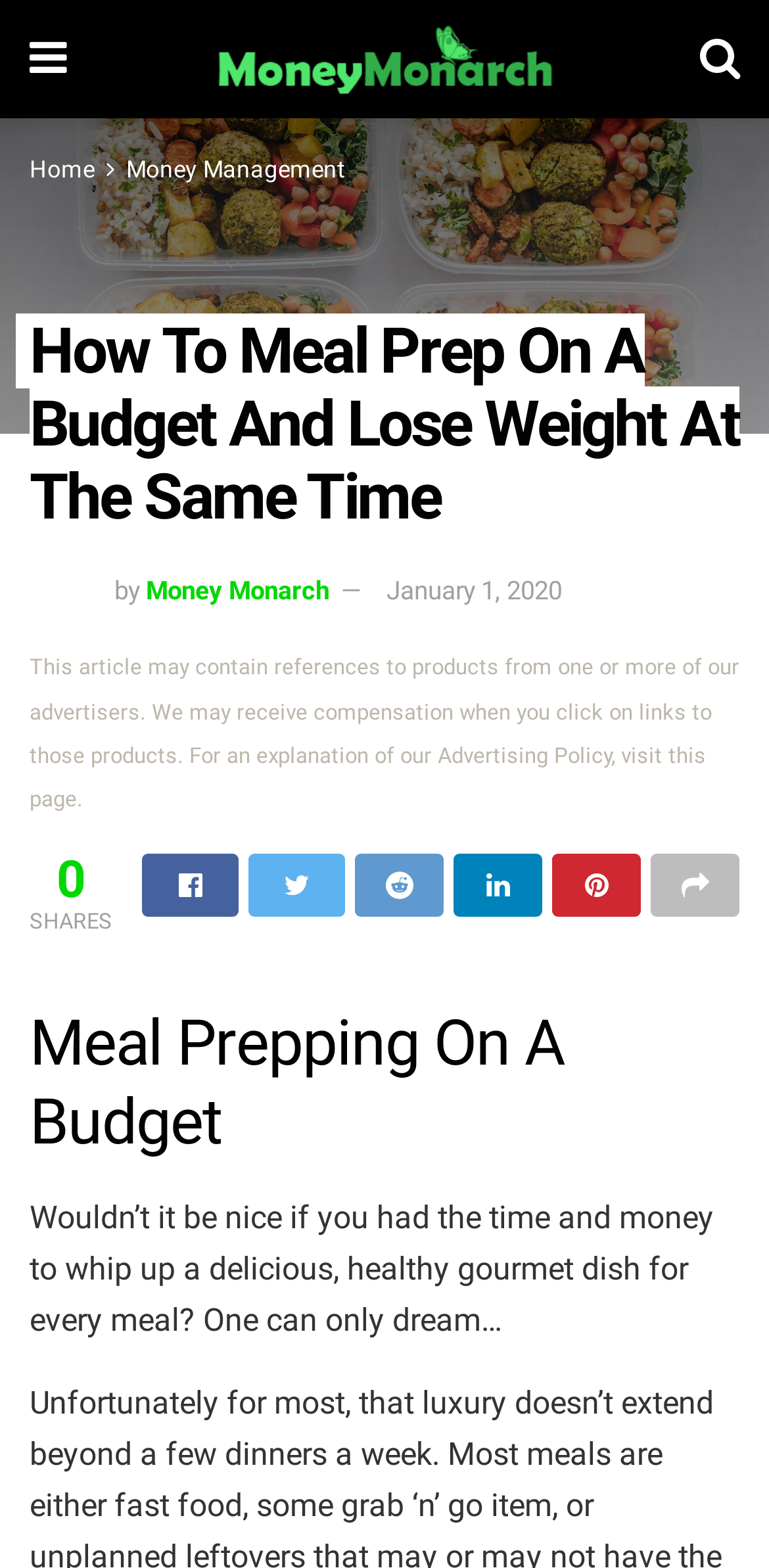Based on the description "Home", find the bounding box of the specified UI element.

[0.038, 0.099, 0.123, 0.117]